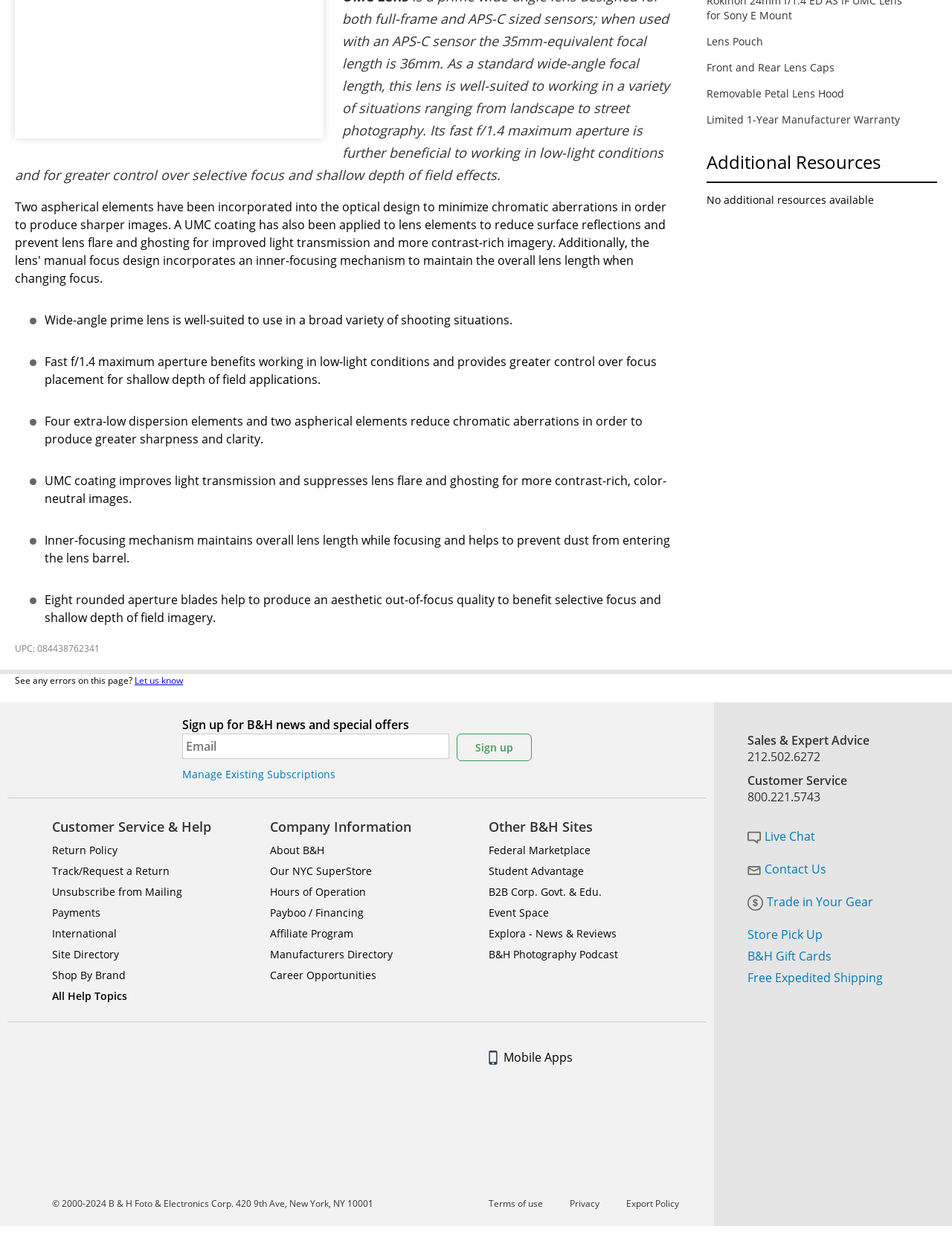Please determine the bounding box coordinates of the clickable area required to carry out the following instruction: "Click on the 'Return Policy' link". The coordinates must be four float numbers between 0 and 1, represented as [left, top, right, bottom].

[0.055, 0.678, 0.123, 0.689]